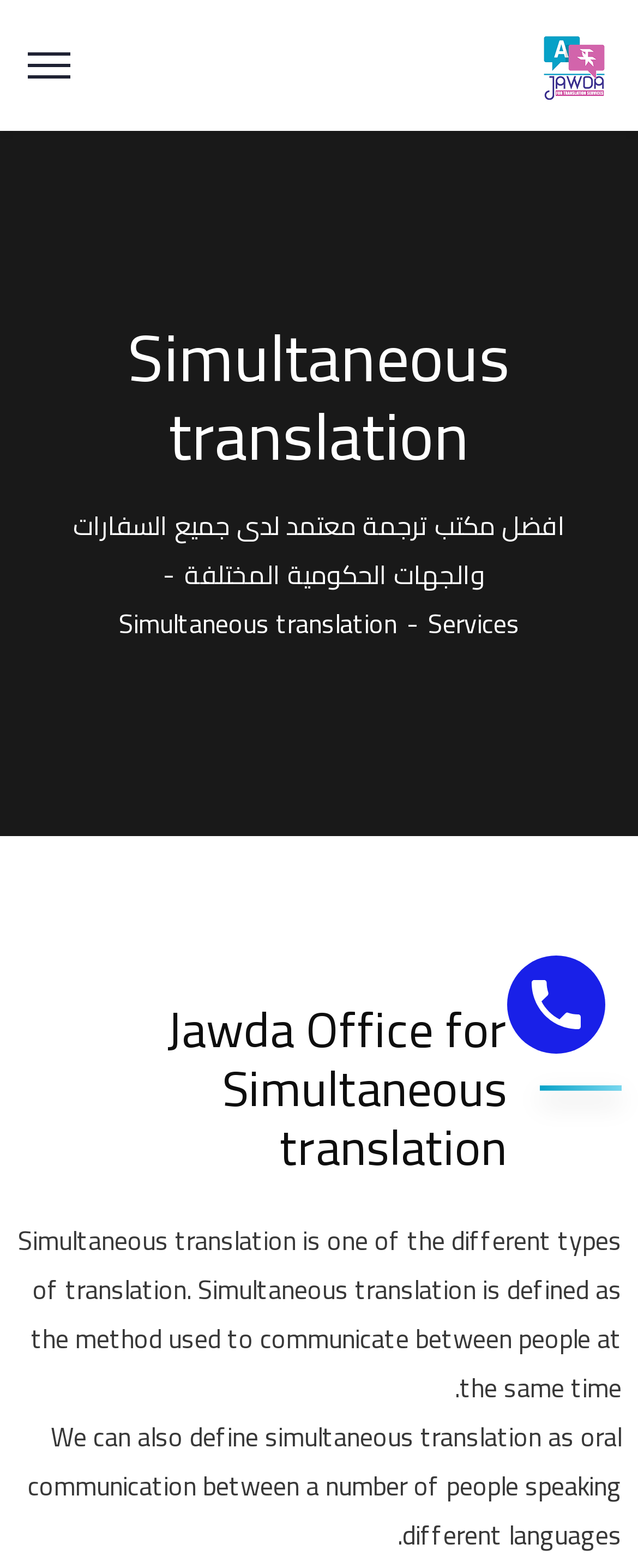Please specify the bounding box coordinates in the format (top-left x, top-left y, bottom-right x, bottom-right y), with values ranging from 0 to 1. Identify the bounding box for the UI component described as follows: parent_node: Simultaneous translation

[0.795, 0.609, 0.949, 0.672]